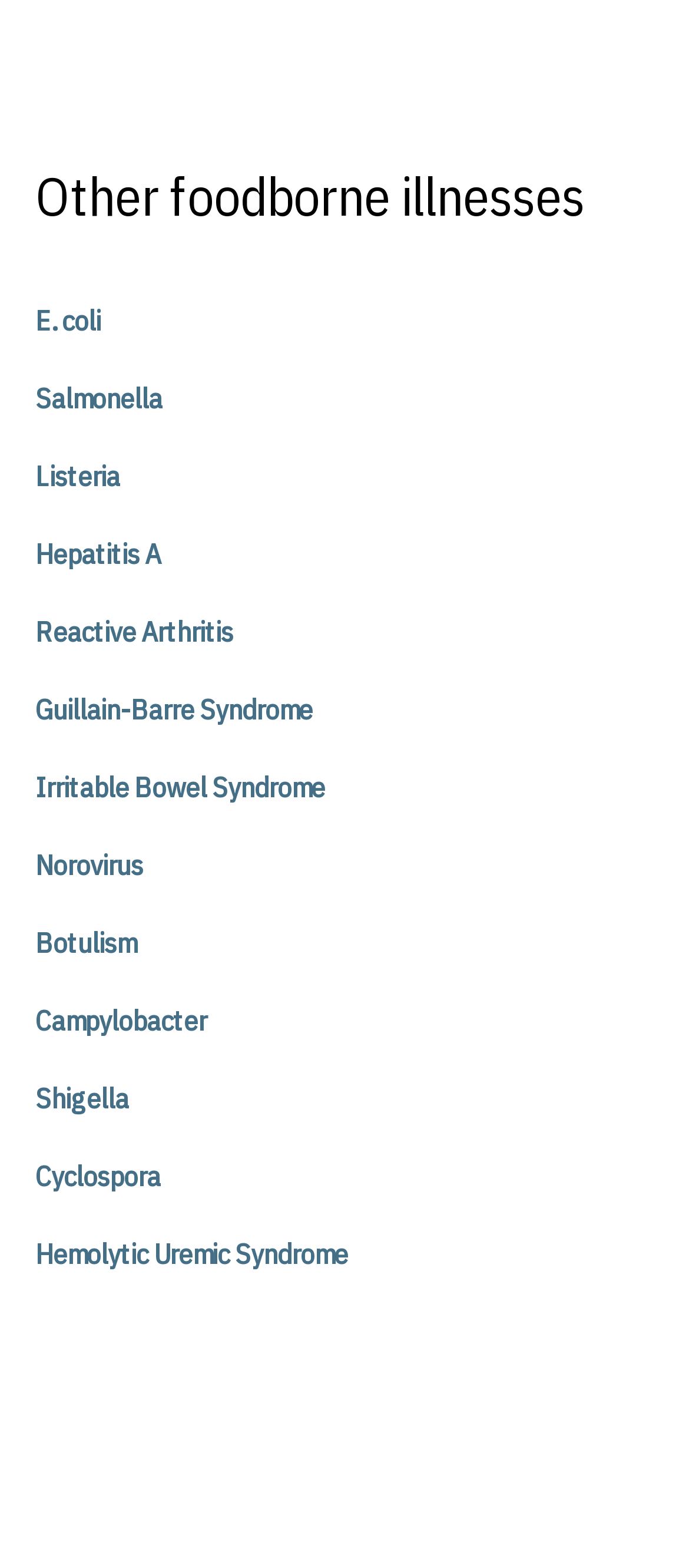Kindly determine the bounding box coordinates for the area that needs to be clicked to execute this instruction: "Read about Listeria".

[0.051, 0.29, 0.949, 0.317]